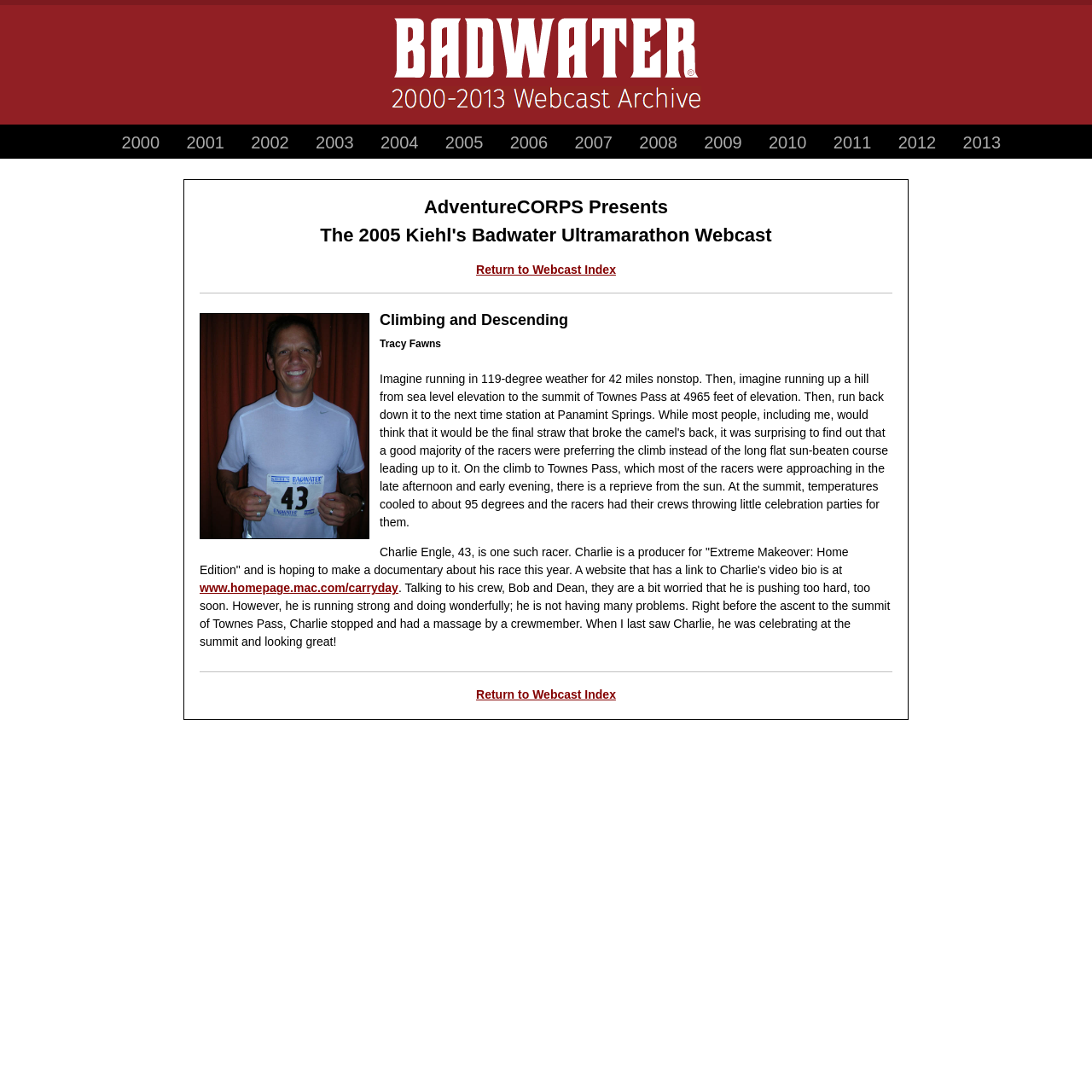Look at the image and answer the question in detail:
How many separators are there on the webpage?

I counted the separators on the webpage and found that there are two horizontal separators, one above the heading 'Climbing and Descending' and one below the text about Charlie Engle.